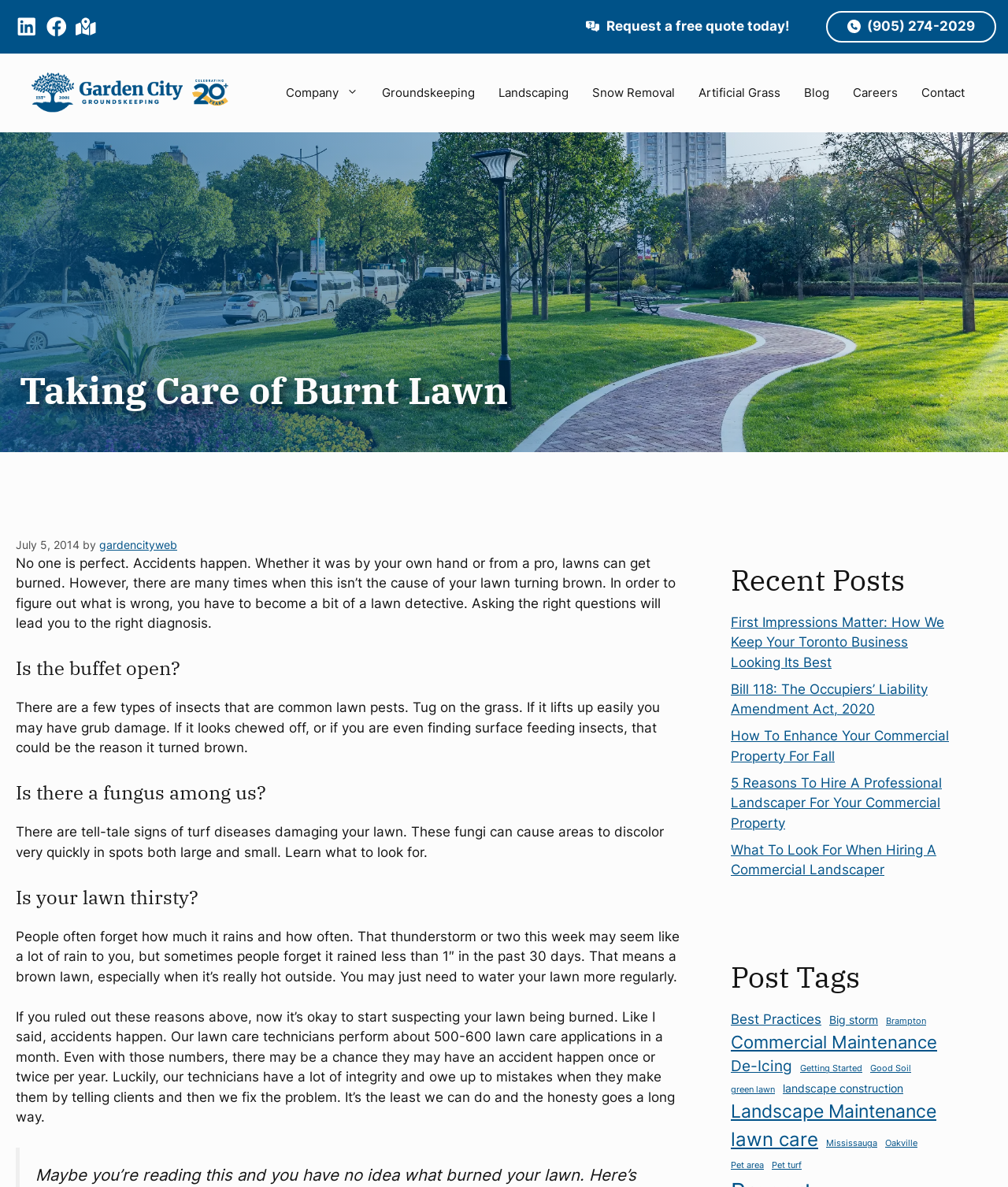Bounding box coordinates are specified in the format (top-left x, top-left y, bottom-right x, bottom-right y). All values are floating point numbers bounded between 0 and 1. Please provide the bounding box coordinate of the region this sentence describes: Request a free quote today!

[0.561, 0.009, 0.804, 0.036]